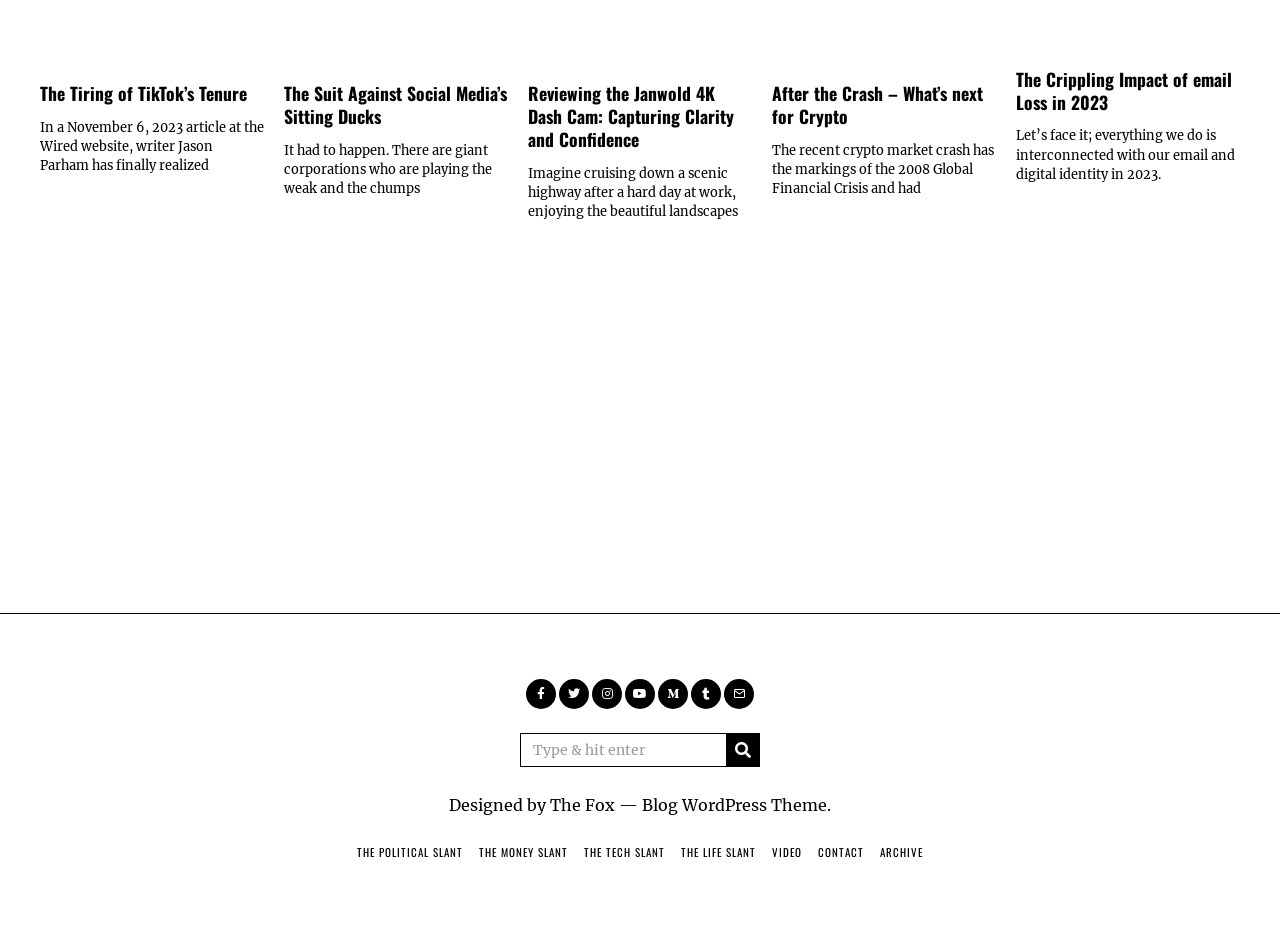Identify the bounding box coordinates of the area that should be clicked in order to complete the given instruction: "Search for a quote". The bounding box coordinates should be four float numbers between 0 and 1, i.e., [left, top, right, bottom].

None